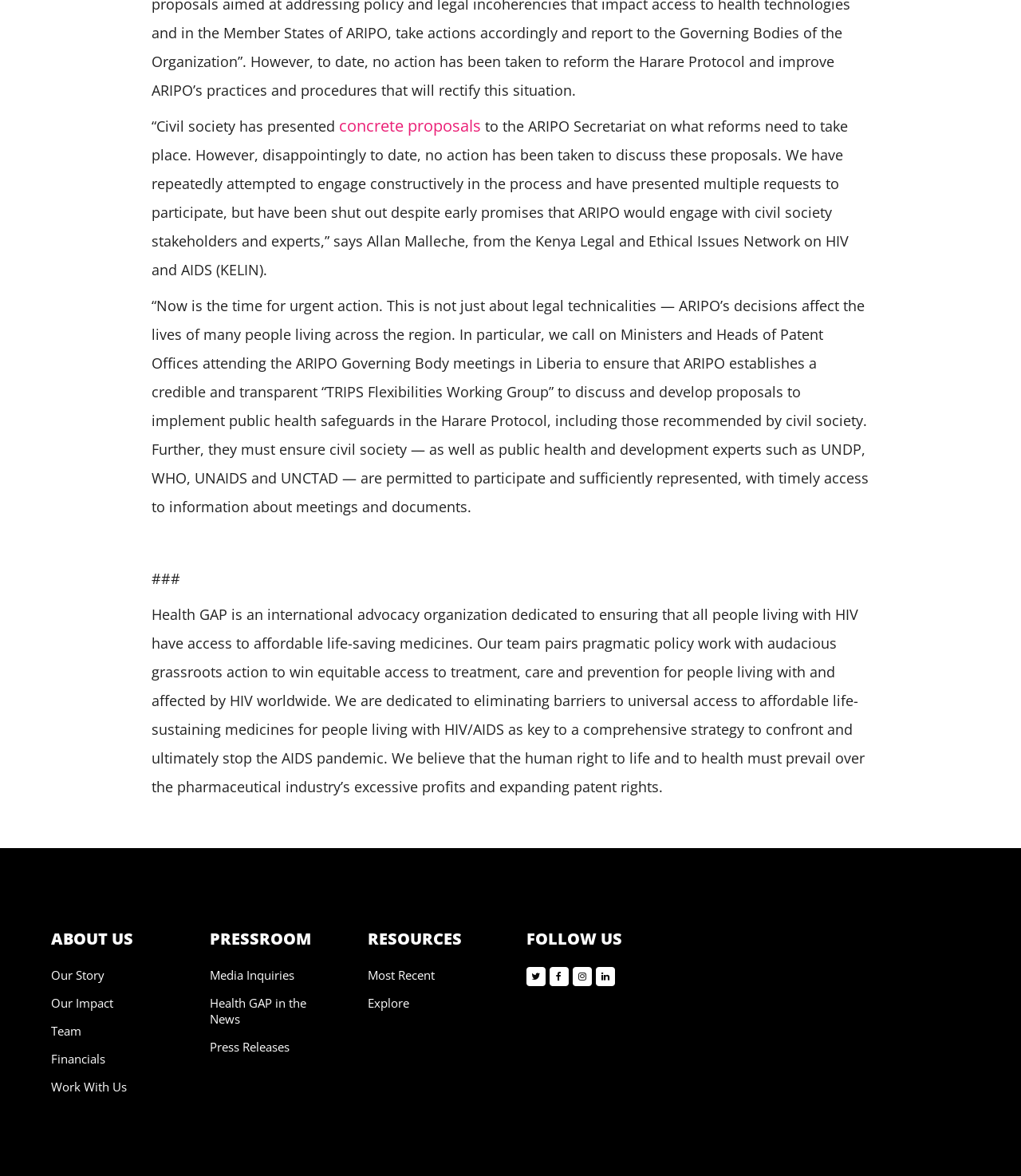Specify the bounding box coordinates of the element's area that should be clicked to execute the given instruction: "Click on 'concrete proposals'". The coordinates should be four float numbers between 0 and 1, i.e., [left, top, right, bottom].

[0.332, 0.098, 0.471, 0.116]